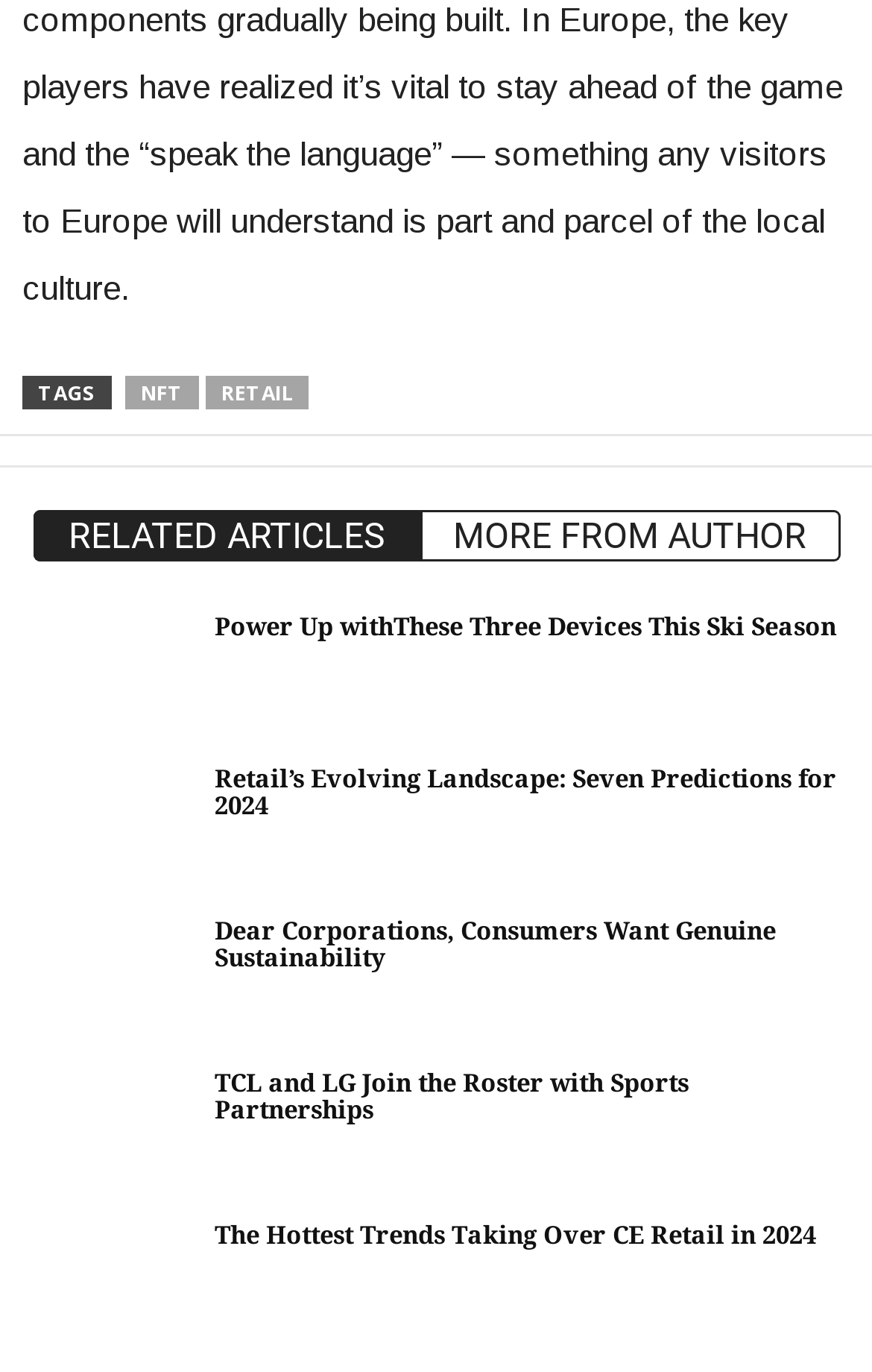Are there any images on this page?
Answer the question using a single word or phrase, according to the image.

Yes